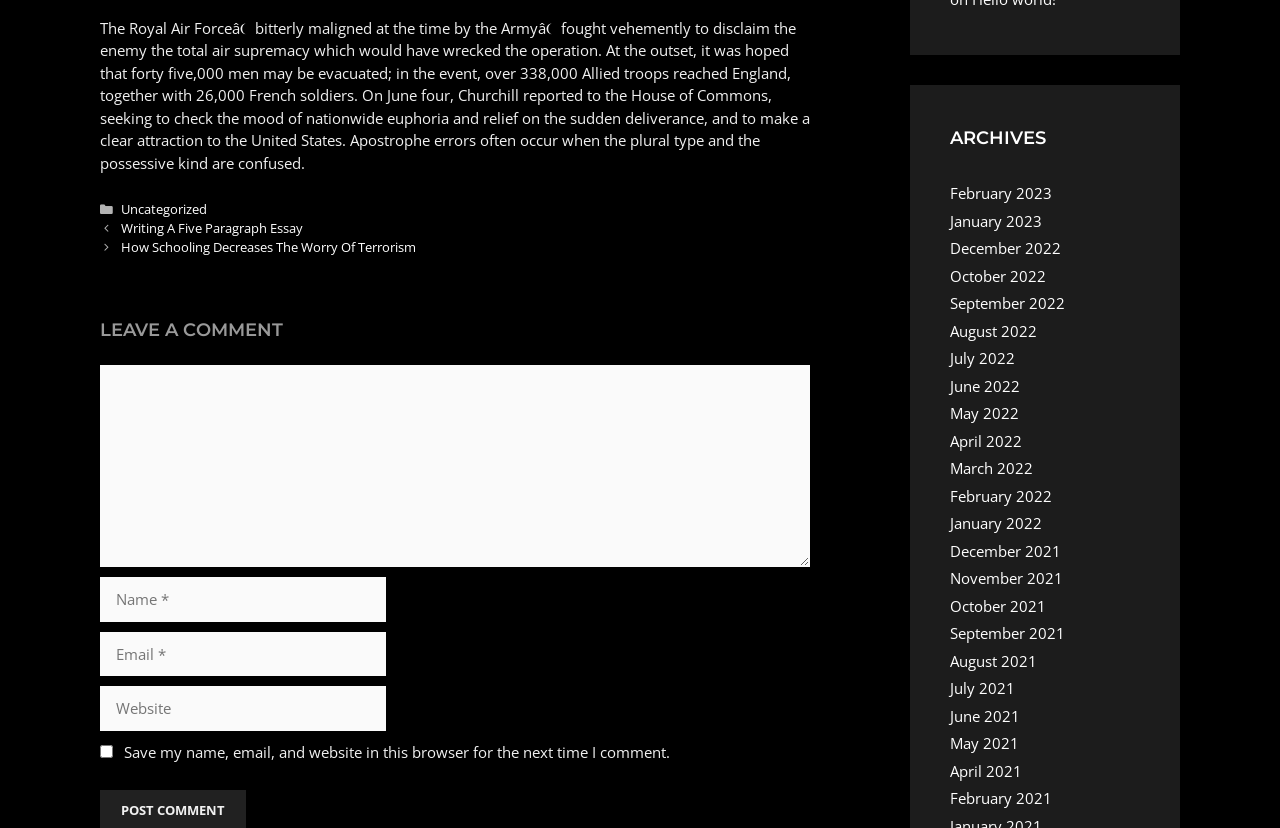Locate the bounding box coordinates of the UI element described by: "parent_node: Comment name="comment"". Provide the coordinates as four float numbers between 0 and 1, formatted as [left, top, right, bottom].

[0.078, 0.441, 0.633, 0.685]